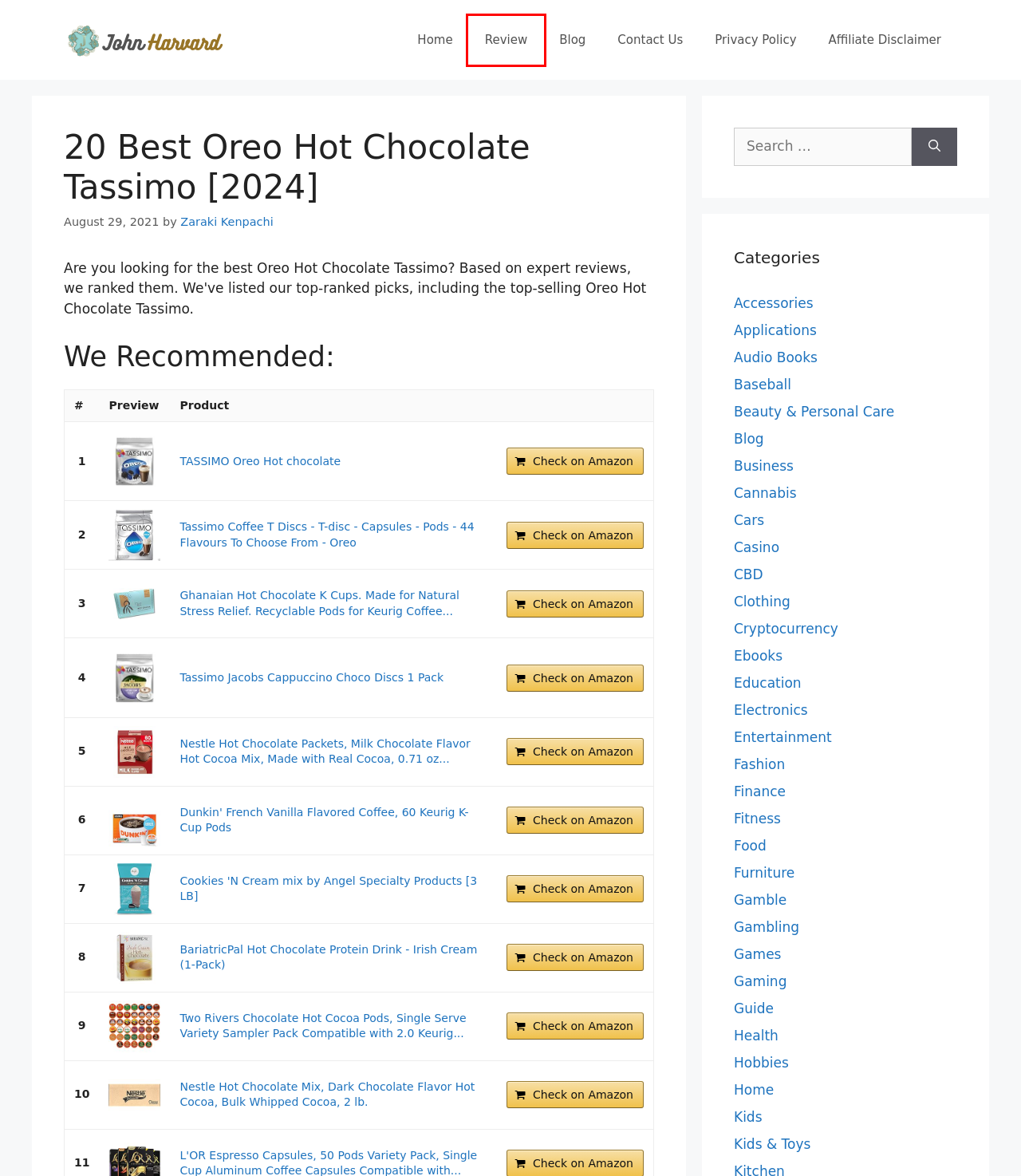Look at the screenshot of a webpage, where a red bounding box highlights an element. Select the best description that matches the new webpage after clicking the highlighted element. Here are the candidates:
A. Gamble Archives – John Harvards
B. Affiliate Disclaimer
C. CBD Archives – John Harvards
D. Review Archives – John Harvards
E. Cannabis Archives – John Harvards
F. Food Archives – John Harvards
G. Business Archives – John Harvards
H. Education Archives – John Harvards

D